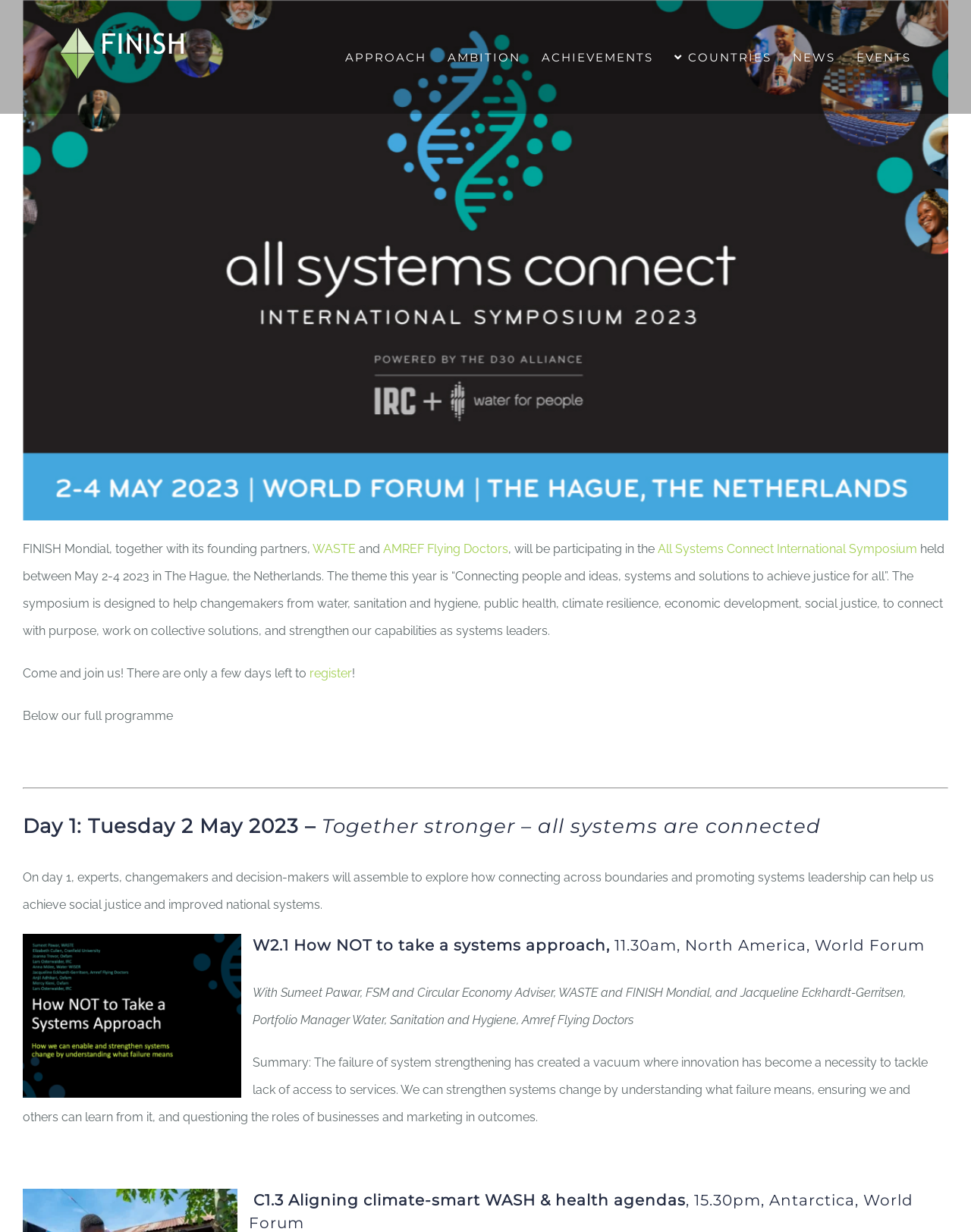Identify the bounding box of the HTML element described as: "WASTE".

[0.322, 0.44, 0.366, 0.452]